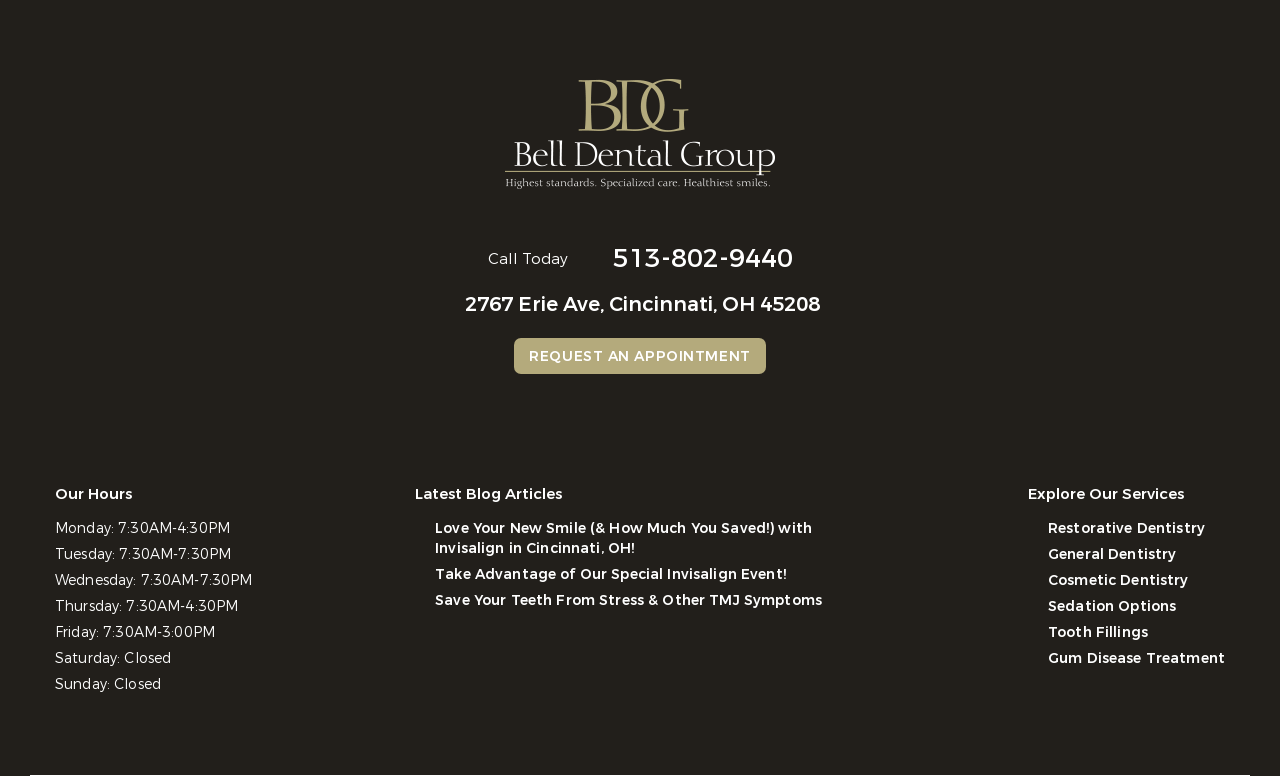Please answer the following question using a single word or phrase: 
What is the phone number to call for an appointment?

513-802-9440